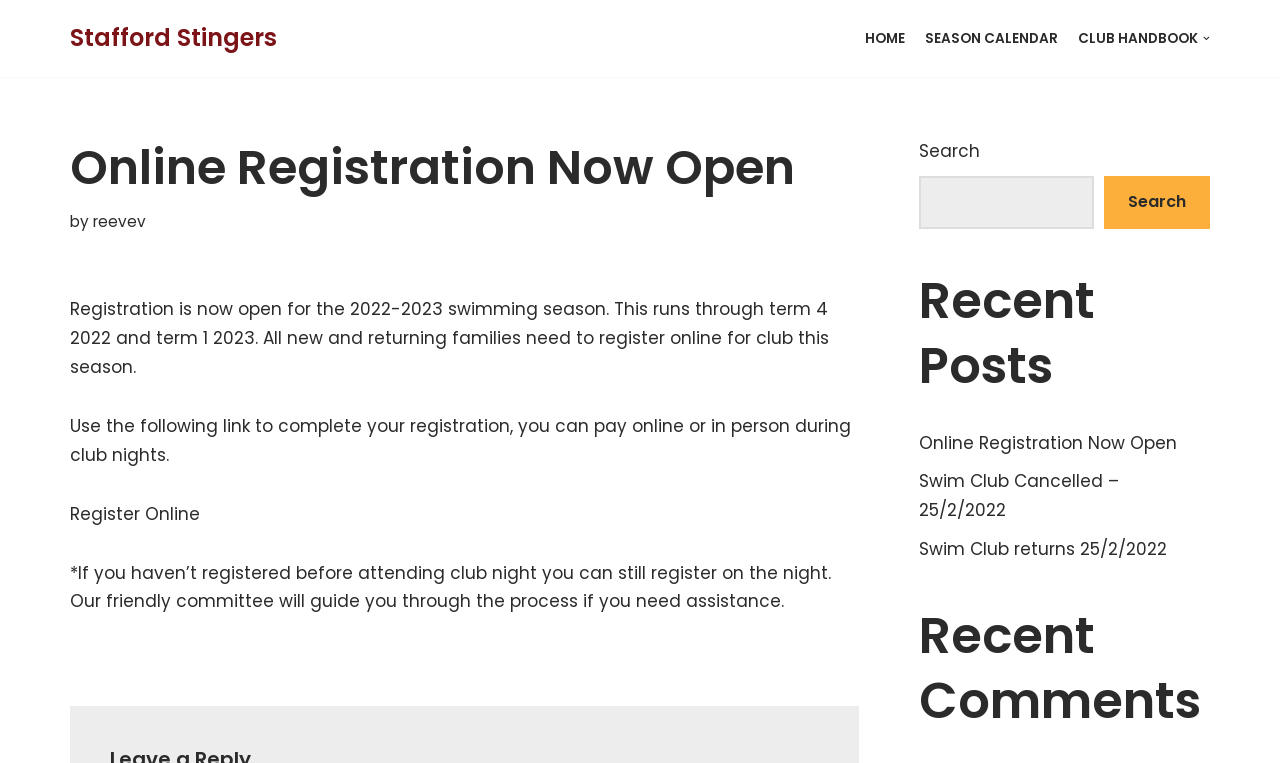Use a single word or phrase to answer this question: 
What type of content is displayed in the 'Recent Posts' section?

Links to recent posts